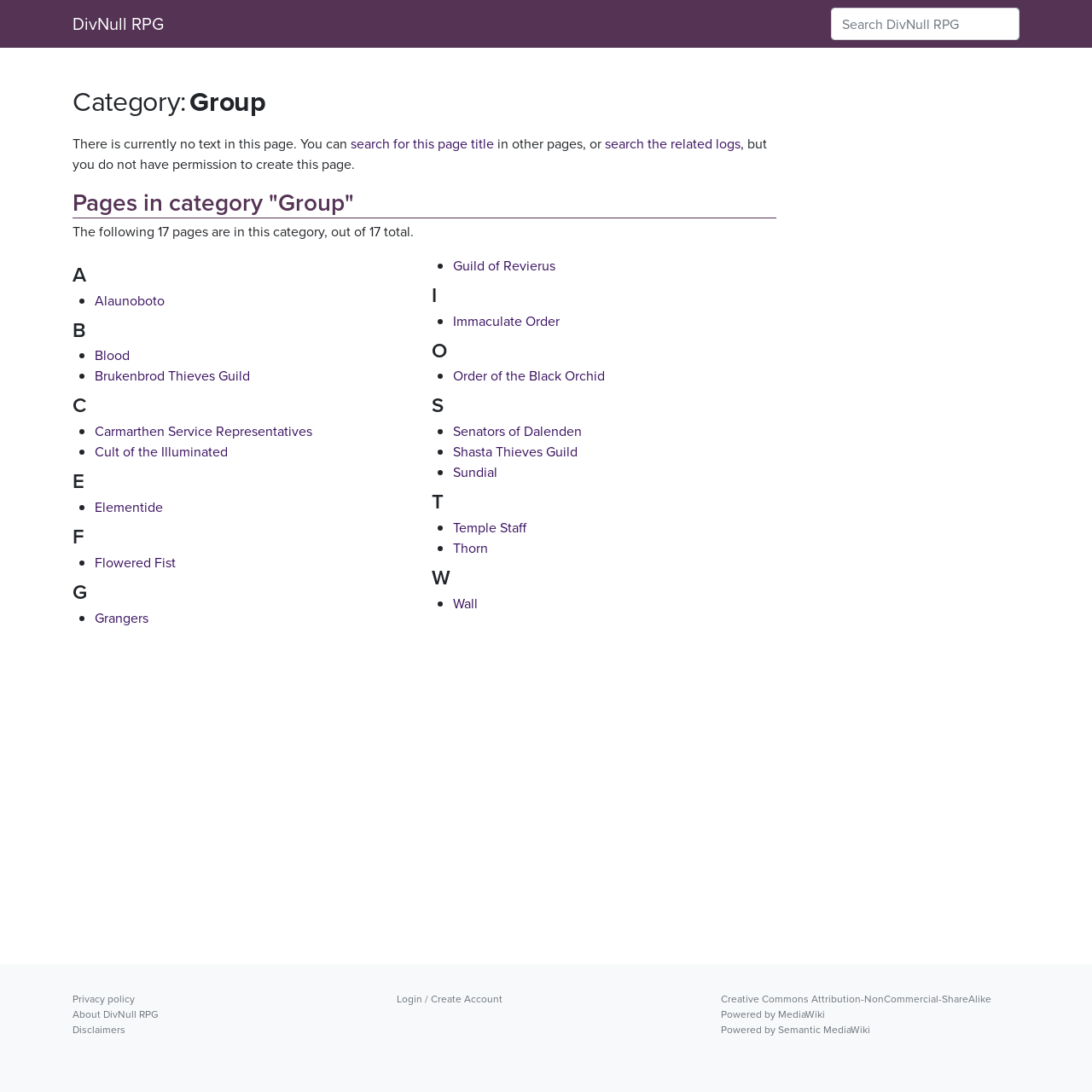What is the category of this page?
Please provide a comprehensive answer to the question based on the webpage screenshot.

The category of this page is 'Group' as indicated by the heading 'Category:Group' on the webpage.